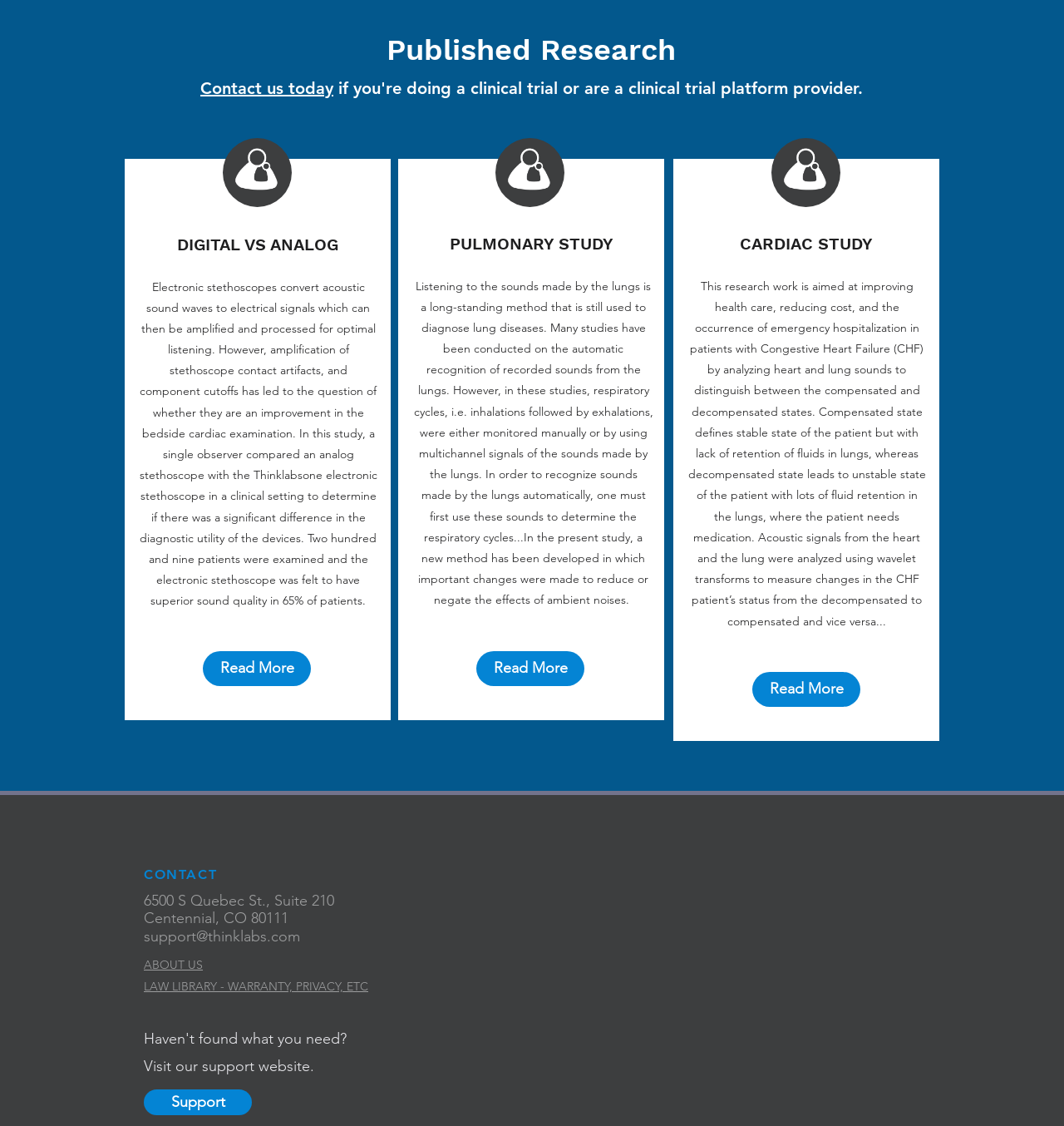Please answer the following question using a single word or phrase: 
What is the address of Thinklabs?

6500 S Quebec St., Suite 210